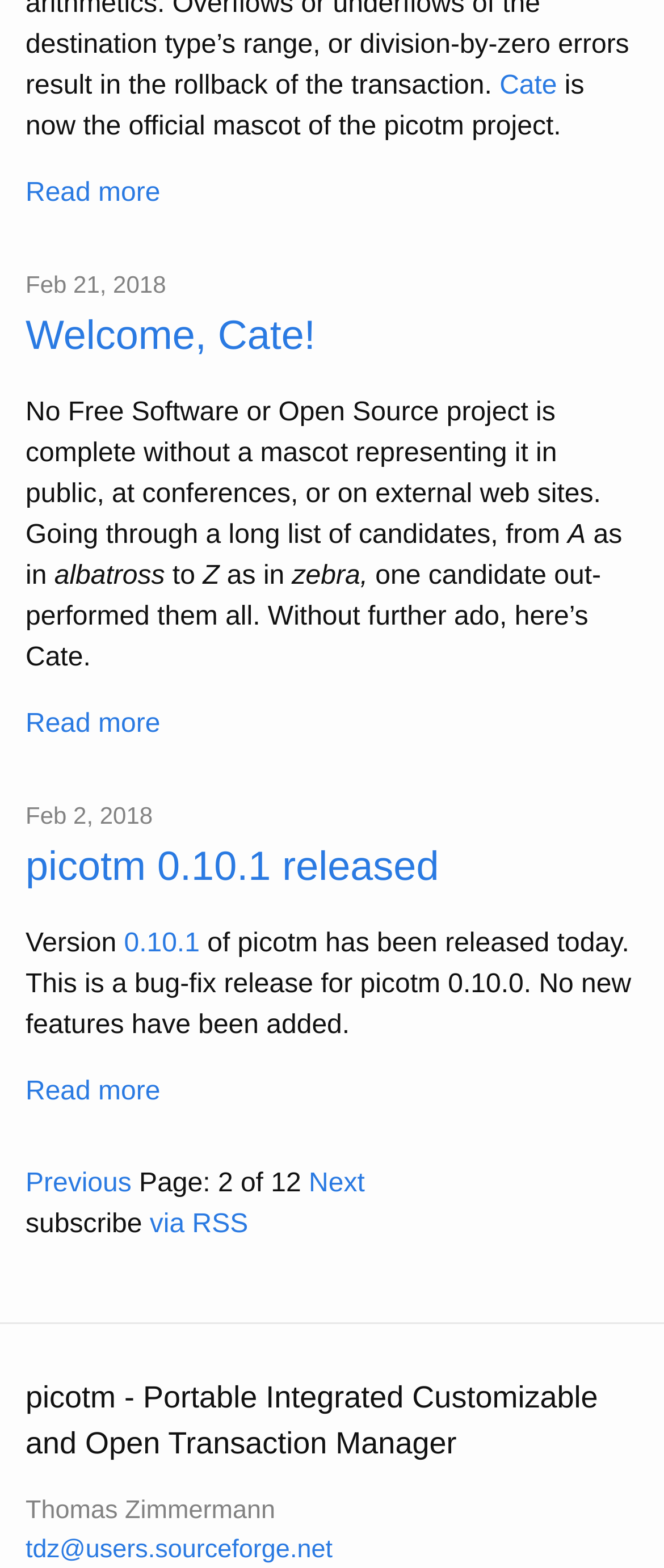Please mark the clickable region by giving the bounding box coordinates needed to complete this instruction: "Click on 'Cate'".

[0.752, 0.046, 0.839, 0.064]